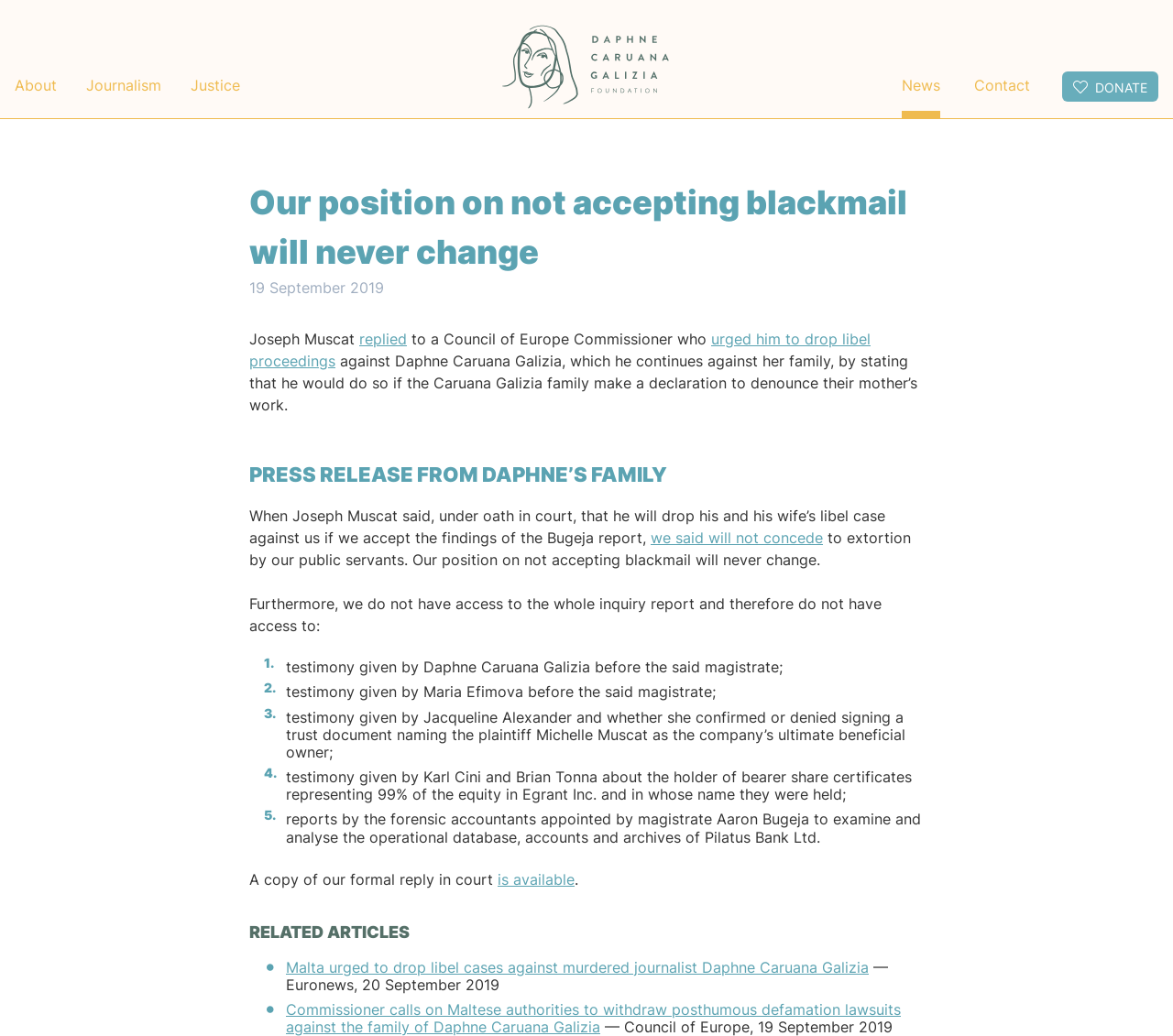What is the date of the press release? Based on the screenshot, please respond with a single word or phrase.

19 September 2019